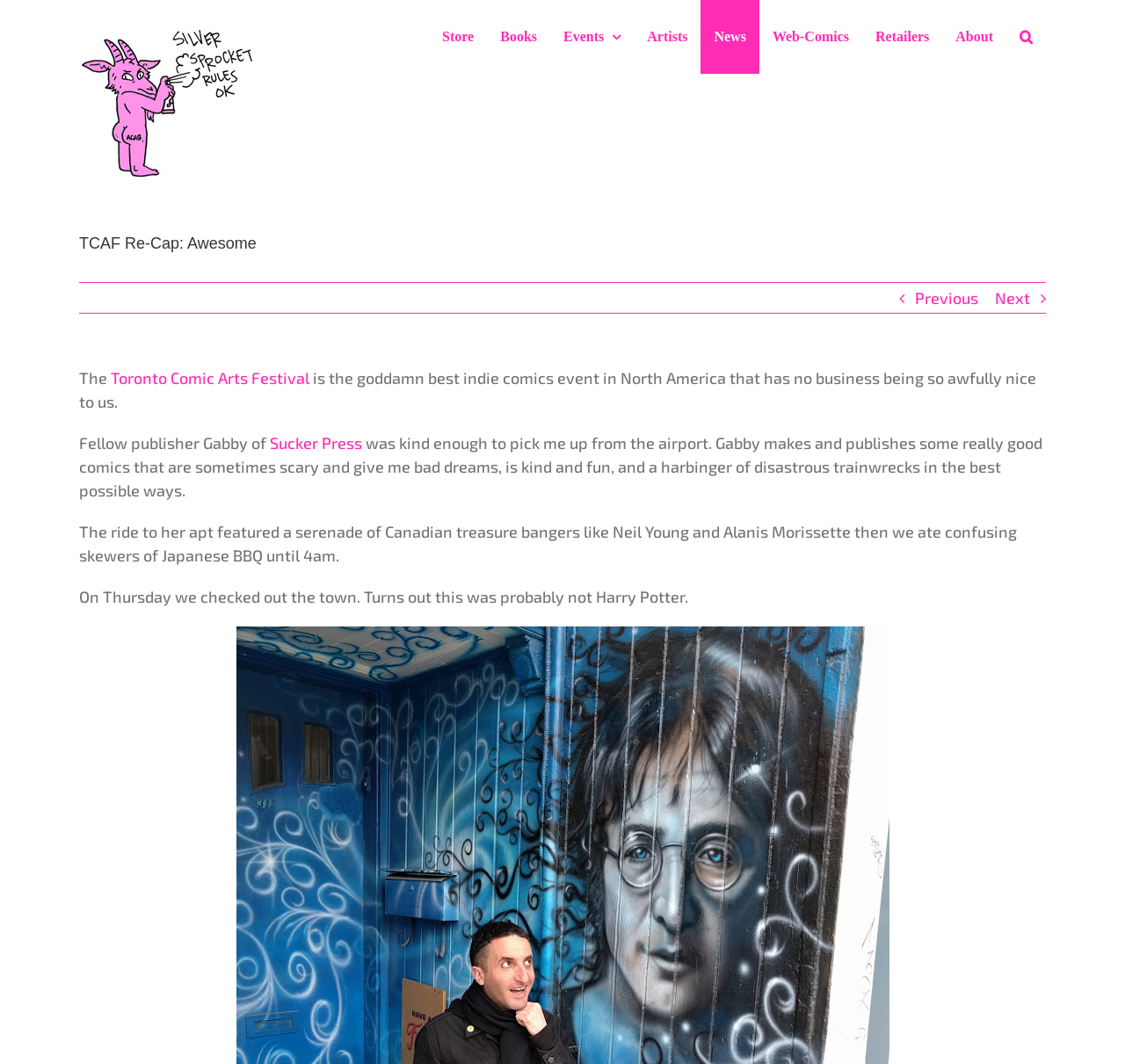Please determine the bounding box coordinates of the clickable area required to carry out the following instruction: "Read the previous article". The coordinates must be four float numbers between 0 and 1, represented as [left, top, right, bottom].

[0.813, 0.266, 0.87, 0.294]